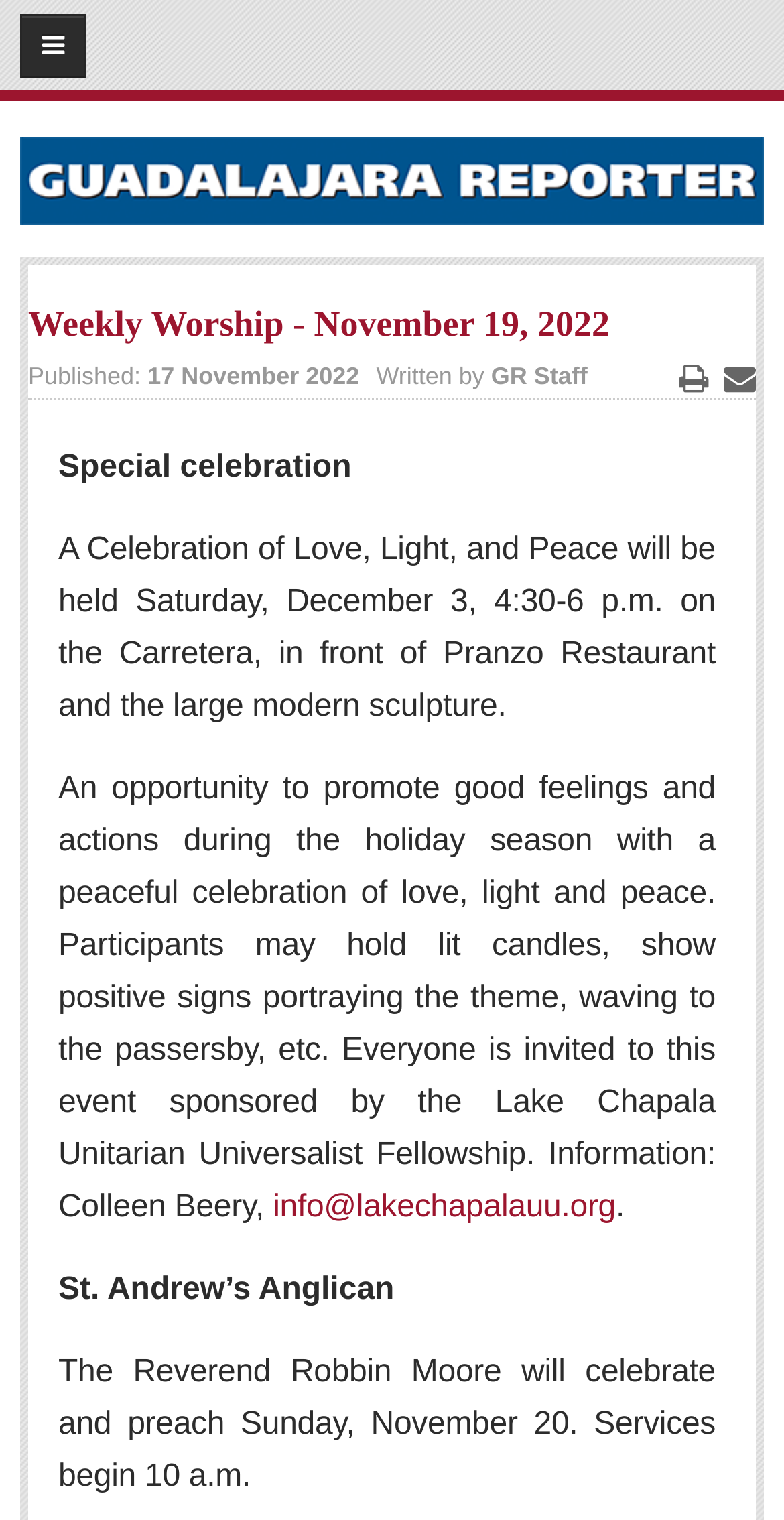What is the email address mentioned in the webpage?
Using the image, respond with a single word or phrase.

info@lakechapalauu.org